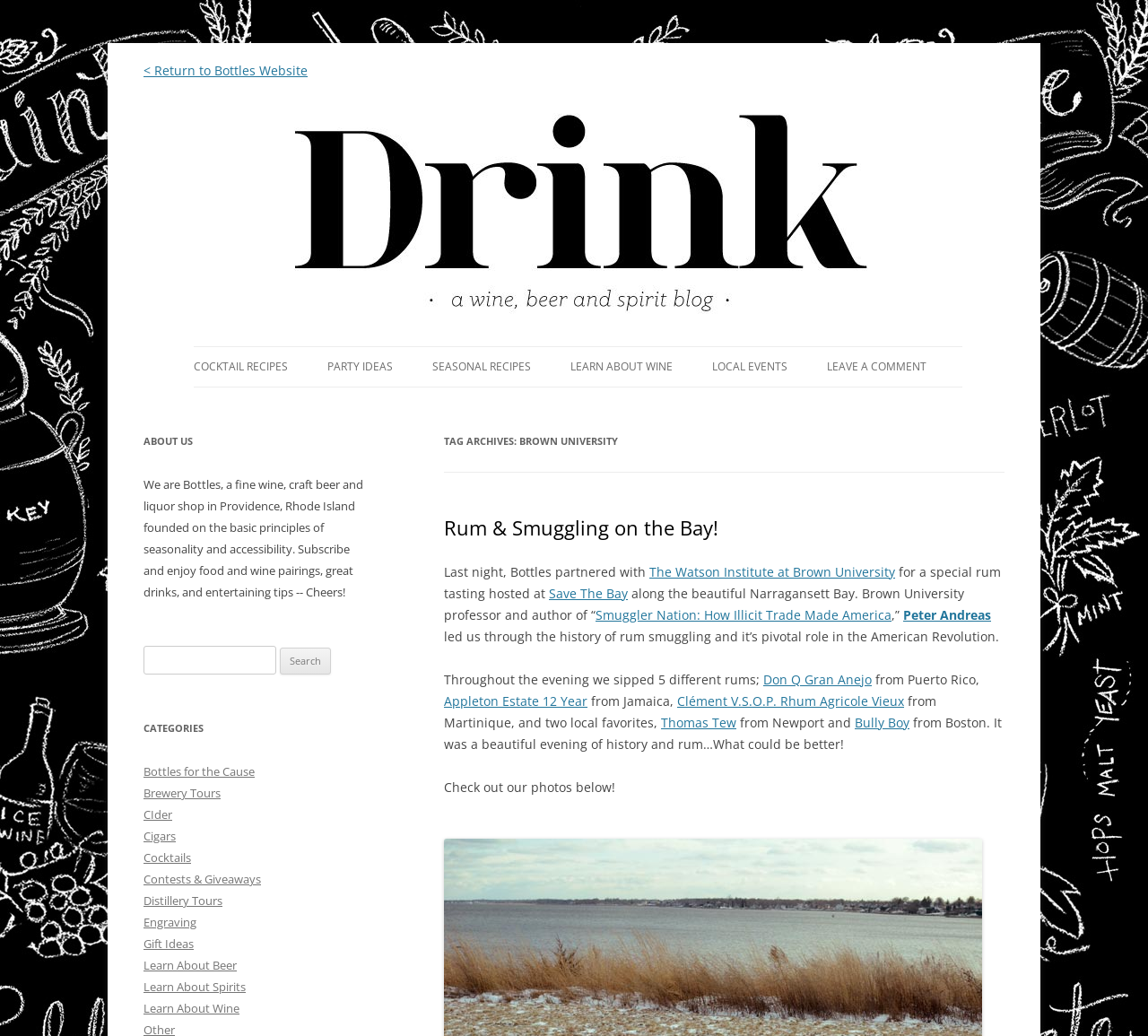Please provide a one-word or phrase answer to the question: 
How many different rums were tasted during the event?

5